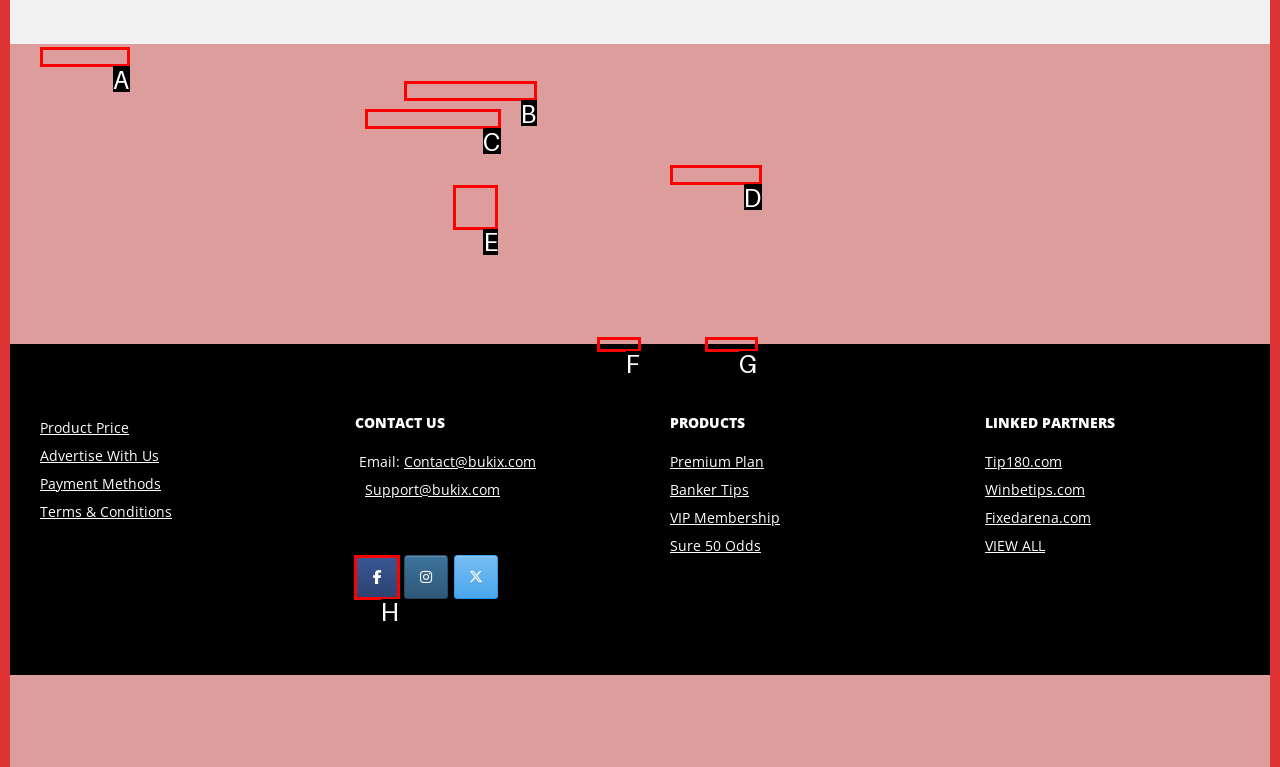Among the marked elements in the screenshot, which letter corresponds to the UI element needed for the task: Check out Bukix on Facebook?

H